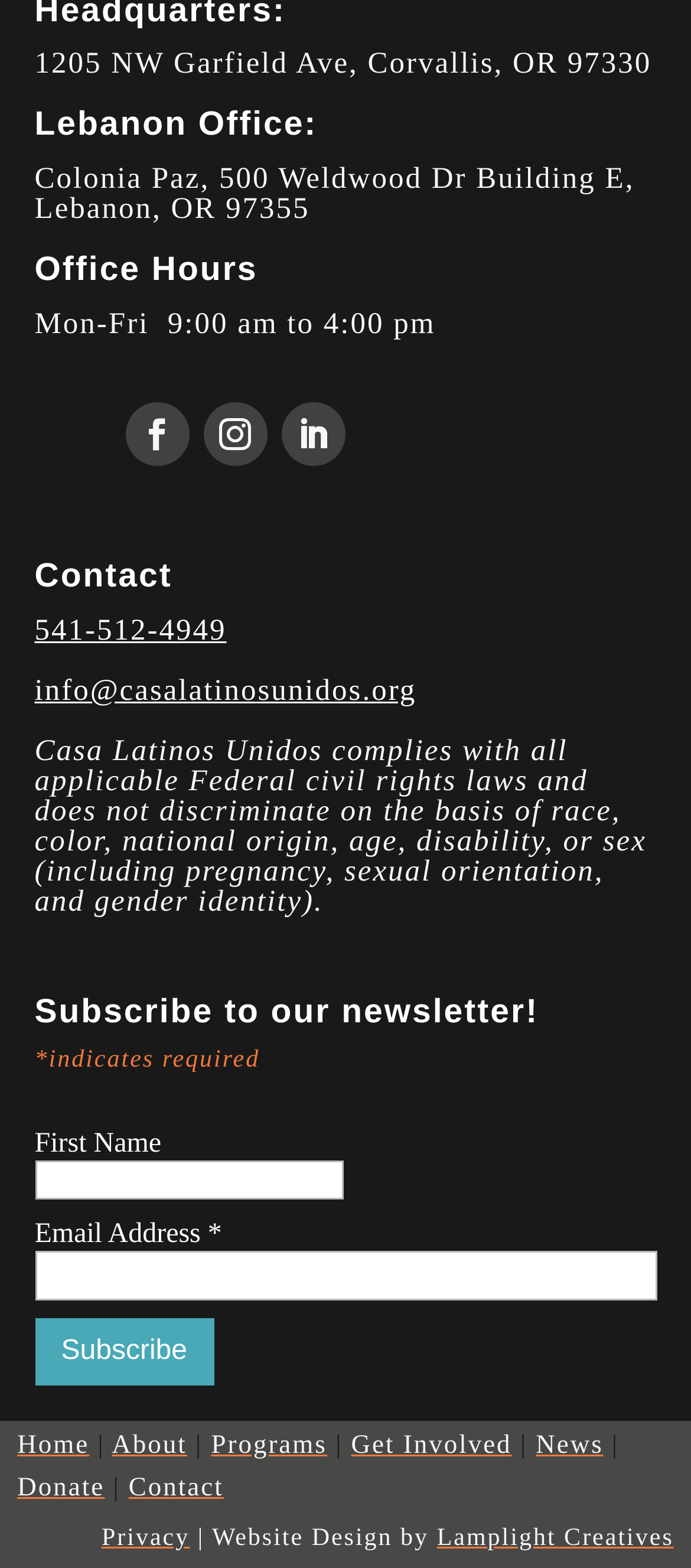Could you provide the bounding box coordinates for the portion of the screen to click to complete this instruction: "Contact Us"?

None